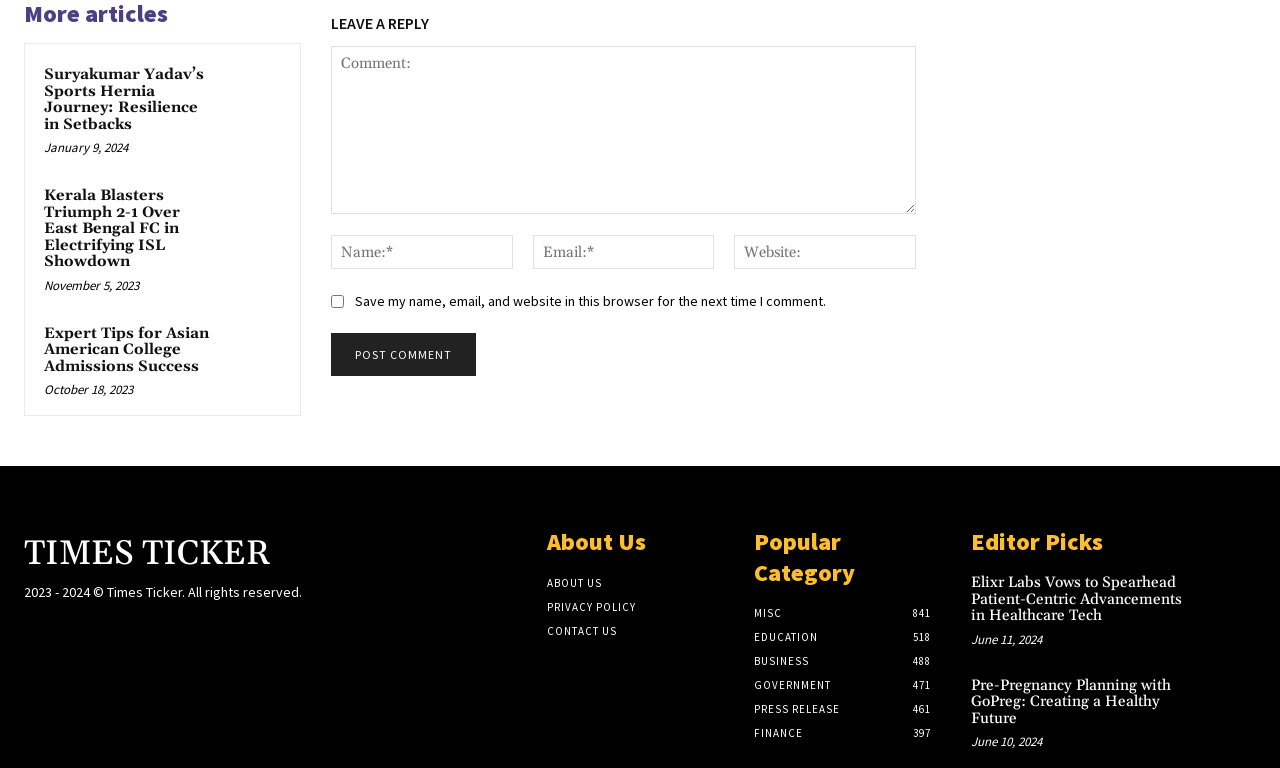How many articles are listed under 'Editor Picks'?
Could you give a comprehensive explanation in response to this question?

To find the number of articles under 'Editor Picks', I looked at the links listed under the 'Editor Picks' heading and counted them. There are 2 links: 'Elixr Labs Vows to Spearhead Patient-Centric Advancements in Healthcare Tech' and 'Pre-Pregnancy Planning with GoPreg: Creating a Healthy Future'.